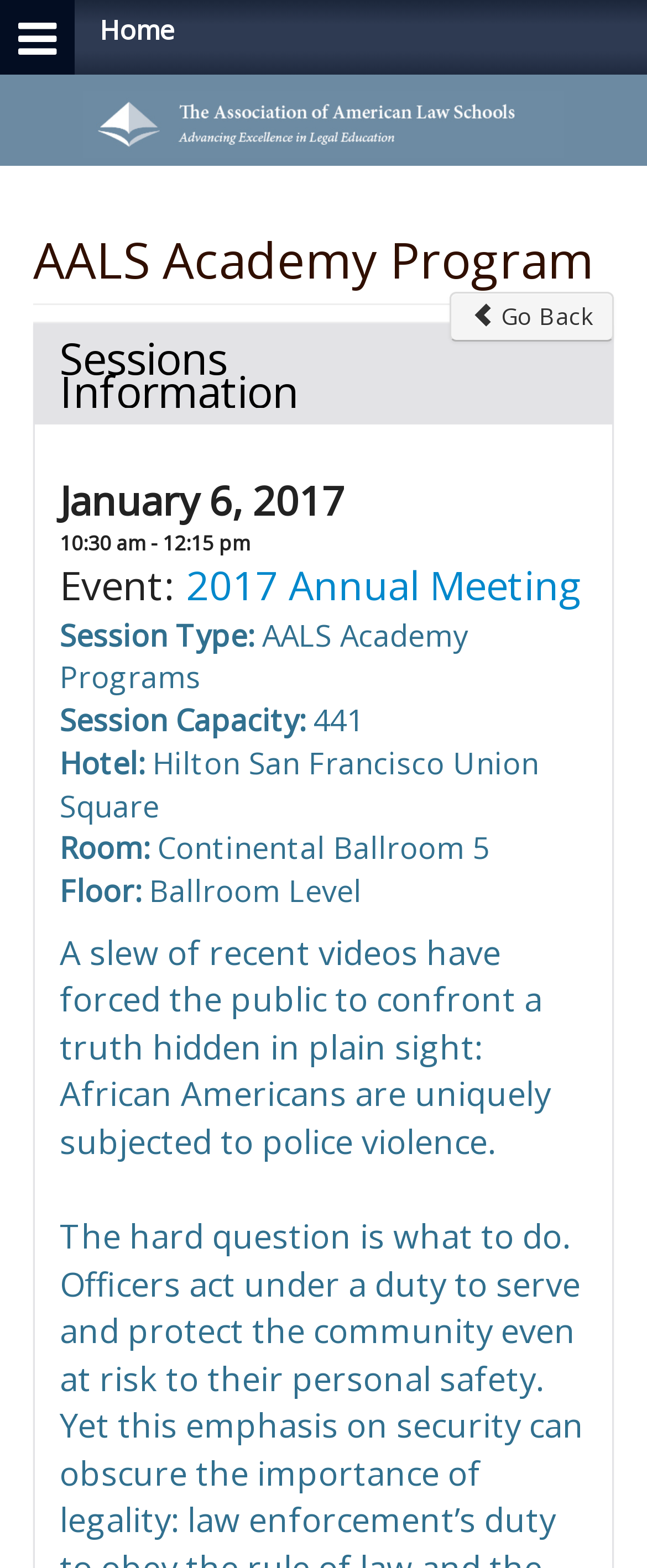What is the room name?
Look at the image and respond with a one-word or short-phrase answer.

Continental Ballroom 5